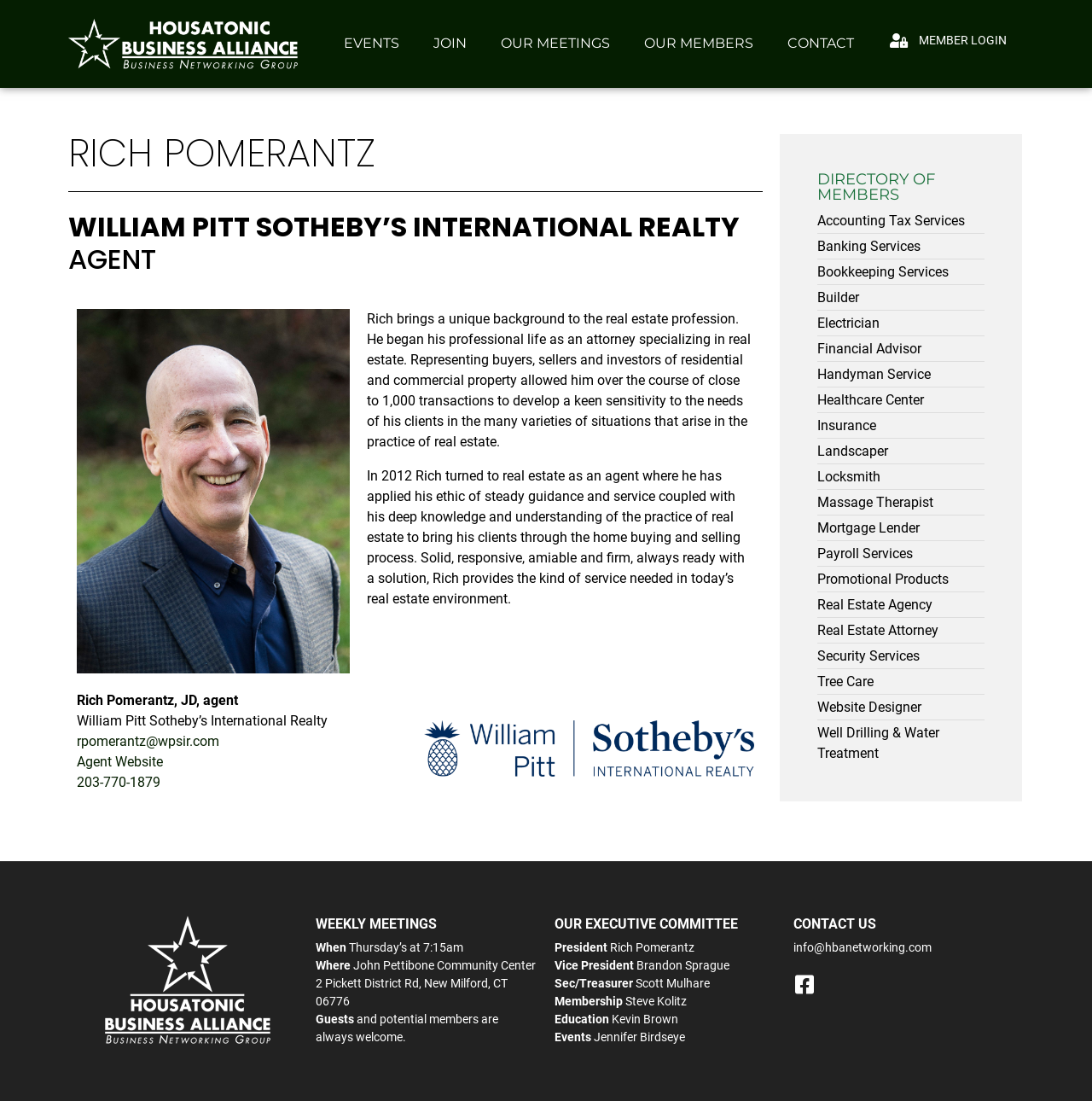Answer the question with a single word or phrase: 
Where are the weekly meetings held?

John Pettibone Community Center